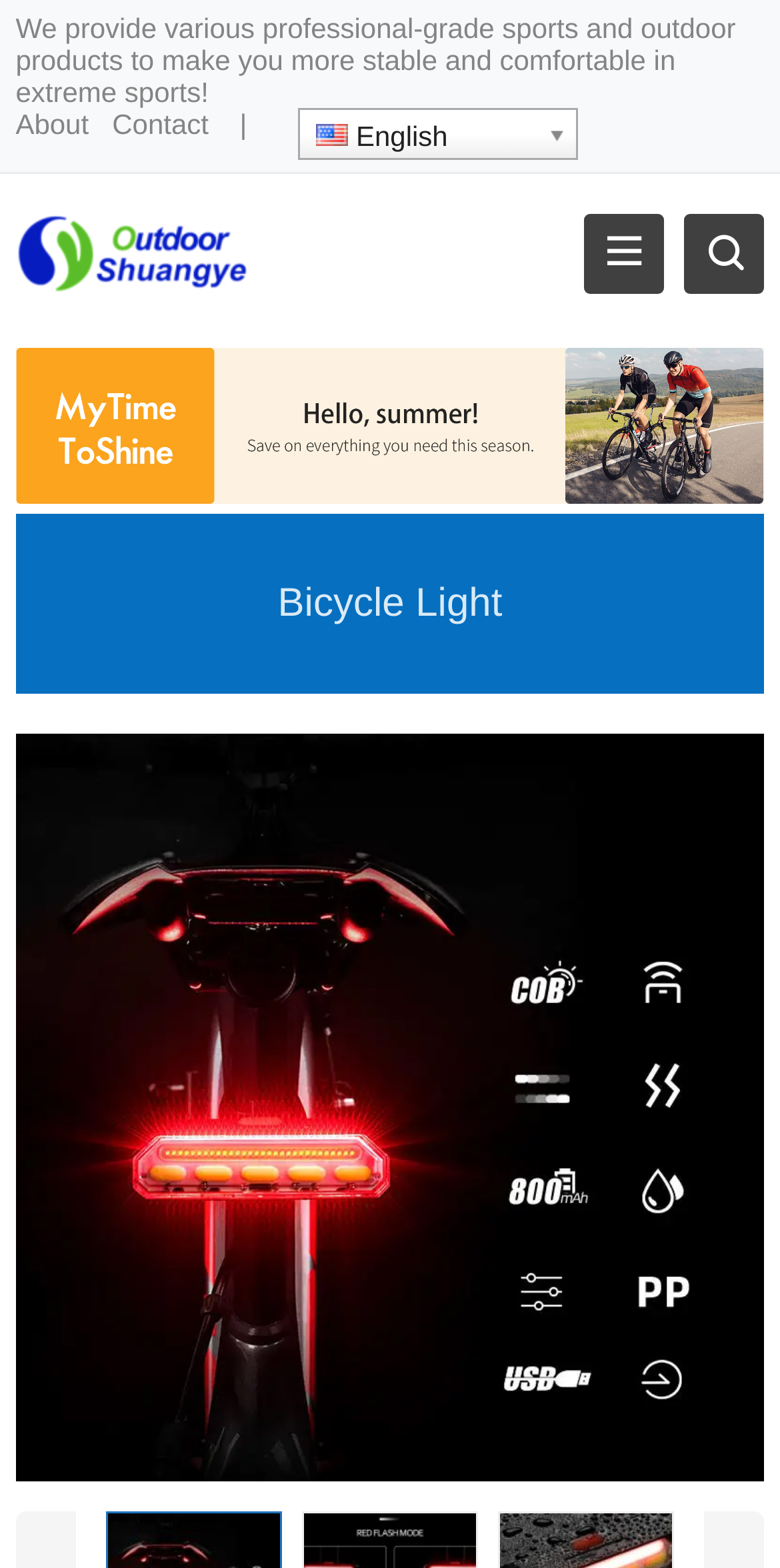What is the material of the bike light?
Answer the question with a thorough and detailed explanation.

Based on the webpage, I found a section that describes the product, which mentions the material of the bike light as Aluminum Shell.